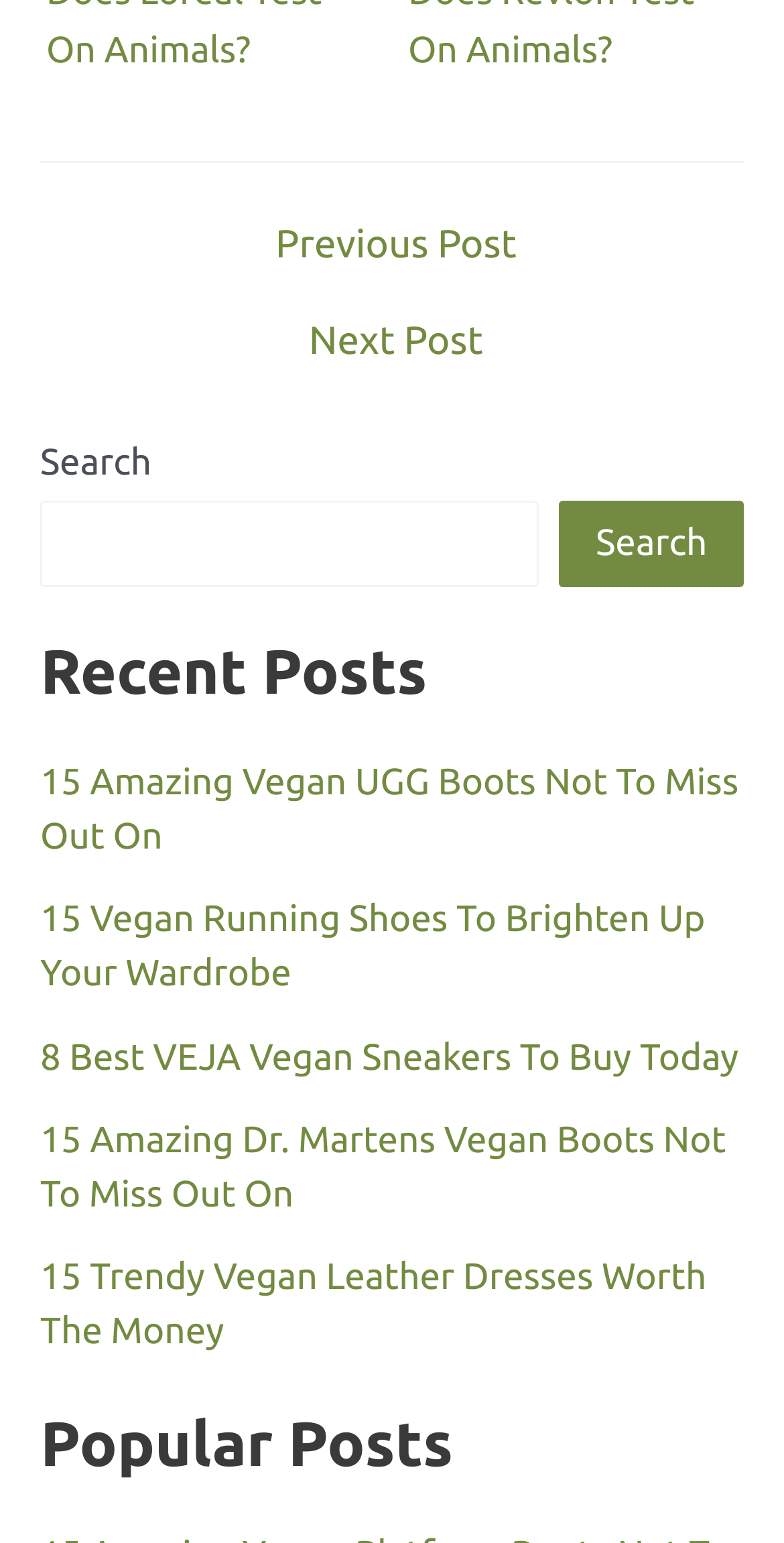Please mark the clickable region by giving the bounding box coordinates needed to complete this instruction: "Read 15 Amazing Vegan UGG Boots Not To Miss Out On".

[0.051, 0.494, 0.942, 0.555]